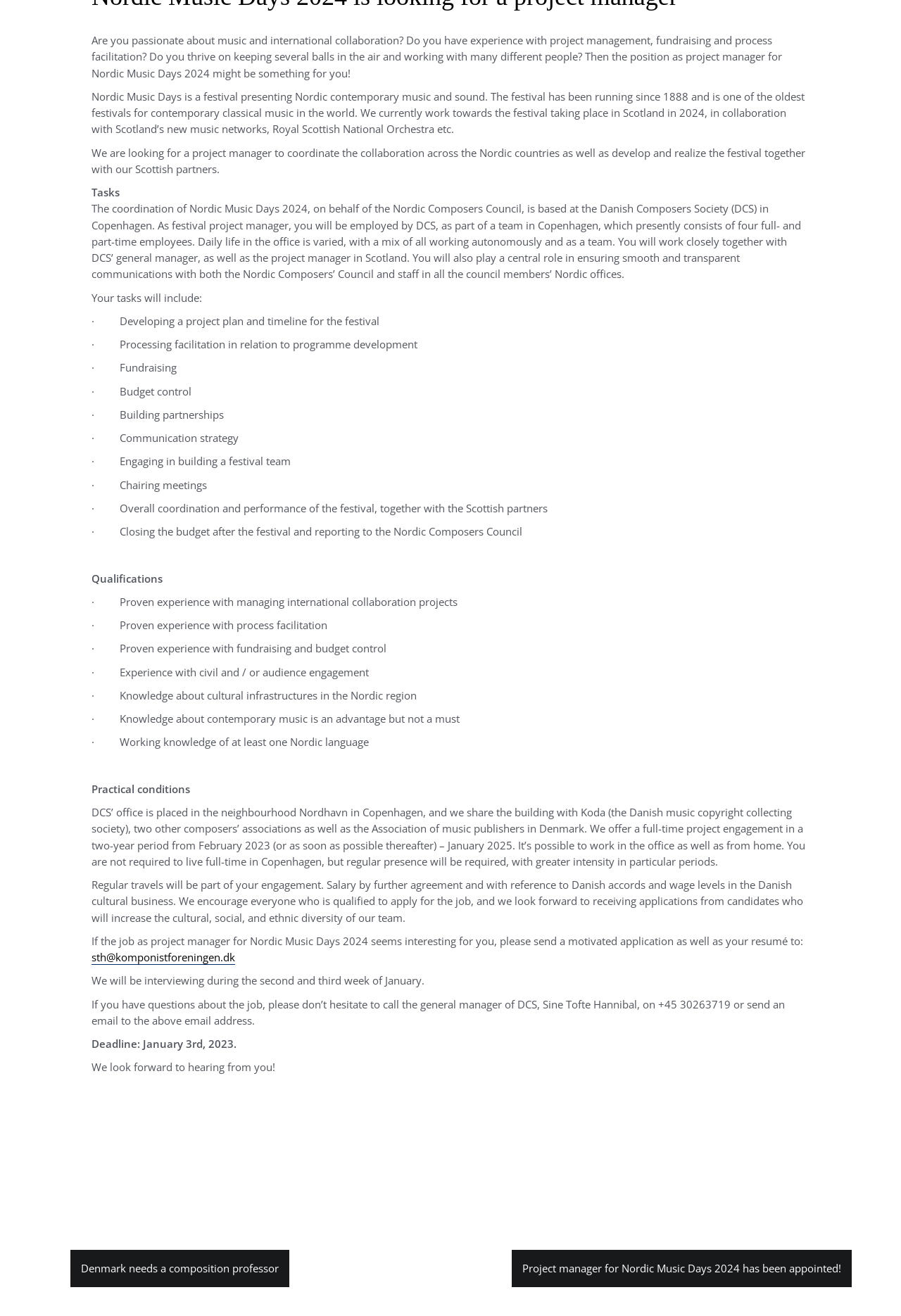Extract the bounding box of the UI element described as: "Denmark needs a composition professor".

[0.09, 0.958, 0.309, 0.969]